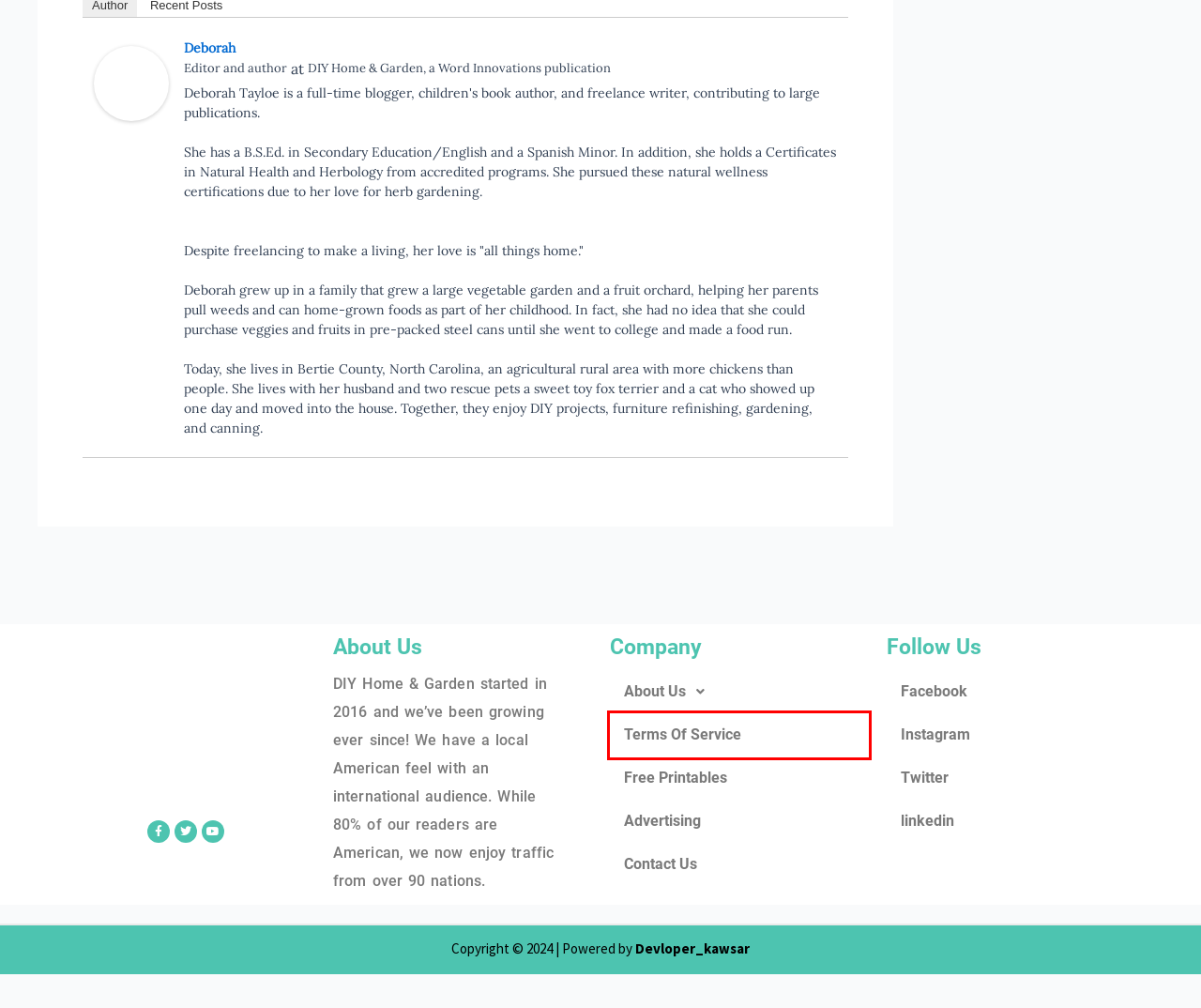You have a screenshot showing a webpage with a red bounding box highlighting an element. Choose the webpage description that best fits the new webpage after clicking the highlighted element. The descriptions are:
A. Advertising with DIY Home & Garden | diyhomegarden.blog
B. Free Printables and Resources | www.diyhomegarden.blog
C. About Us | DIY Home Garden
D. 4 Home Maintenance Jobs You Should Never Ignore | DIY Home Garden
E. Contact Us | DIY Home & Garden | diyhomegarden.blog
F. Terms Of Service | DIY Home Garden
G. Deborah Tayloe
H. Blog | DIY Home Garden

F